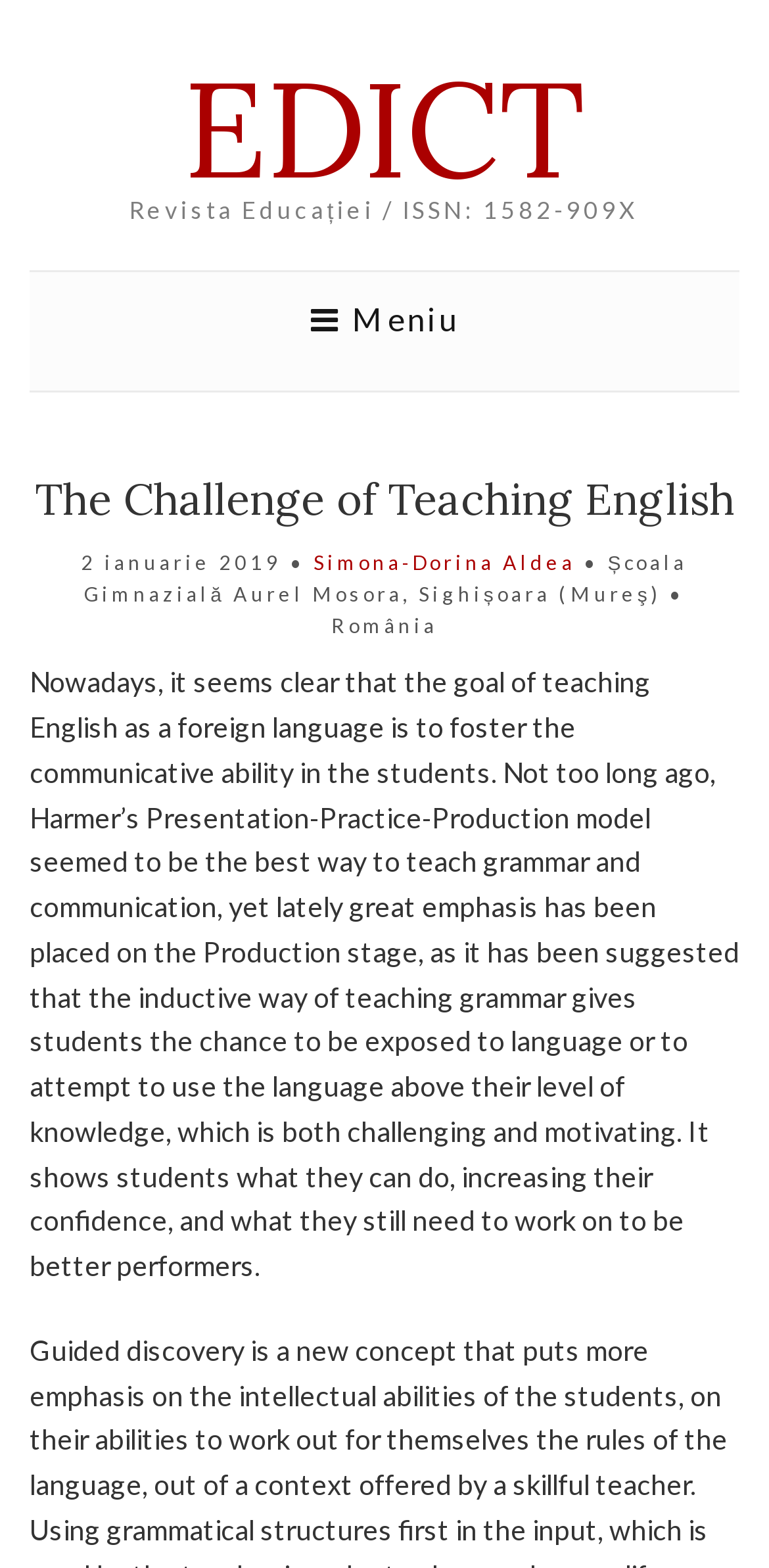Detail the features and information presented on the webpage.

The webpage is about "The Challenge of Teaching English" and is part of the EDICT platform. At the top, there is a heading with the title "EDICT" which is also a link. Below it, there is a static text "Revista Educației / ISSN: 1582-909X" which is likely a journal or publication title.

To the left of the page, there is a menu link represented by an icon and the text "Meniu". When expanded, it reveals a heading with the title "The Challenge of Teaching English" followed by a time stamp "2 ianuarie 2019" and the author's name "Simona-Dorina Aldea" with her affiliation "Școala Gimnazială Aurel Mosora, Sighișoara (Mureş) • România".

The main content of the page is a lengthy paragraph that discusses the challenges of teaching English as a foreign language, focusing on the importance of the Production stage in language learning and its benefits in increasing students' confidence and motivation. This paragraph takes up most of the page's content area.